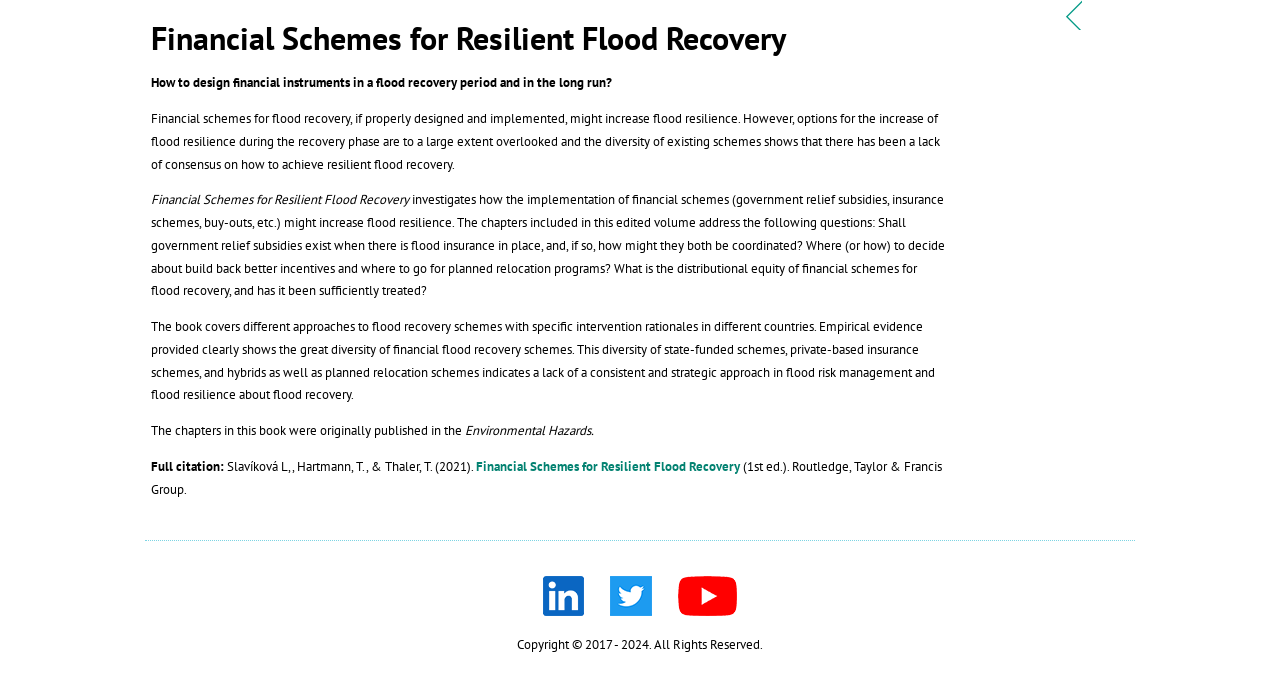From the webpage screenshot, identify the region described by alt="LinkedIn Profil". Provide the bounding box coordinates as (top-left x, top-left y, bottom-right x, bottom-right y), with each value being a floating point number between 0 and 1.

[0.424, 0.845, 0.456, 0.904]